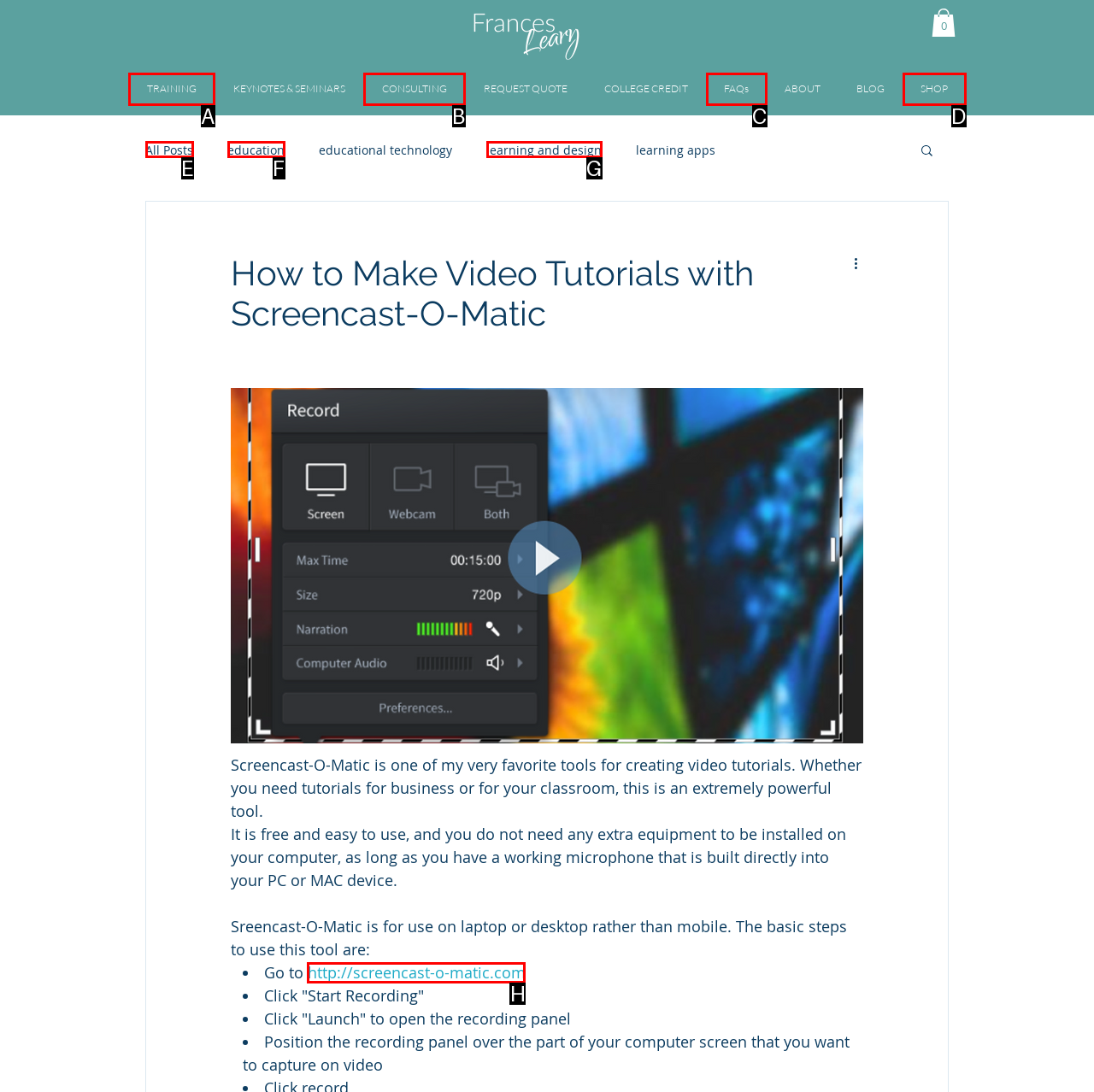Using the description: learning and design
Identify the letter of the corresponding UI element from the choices available.

G